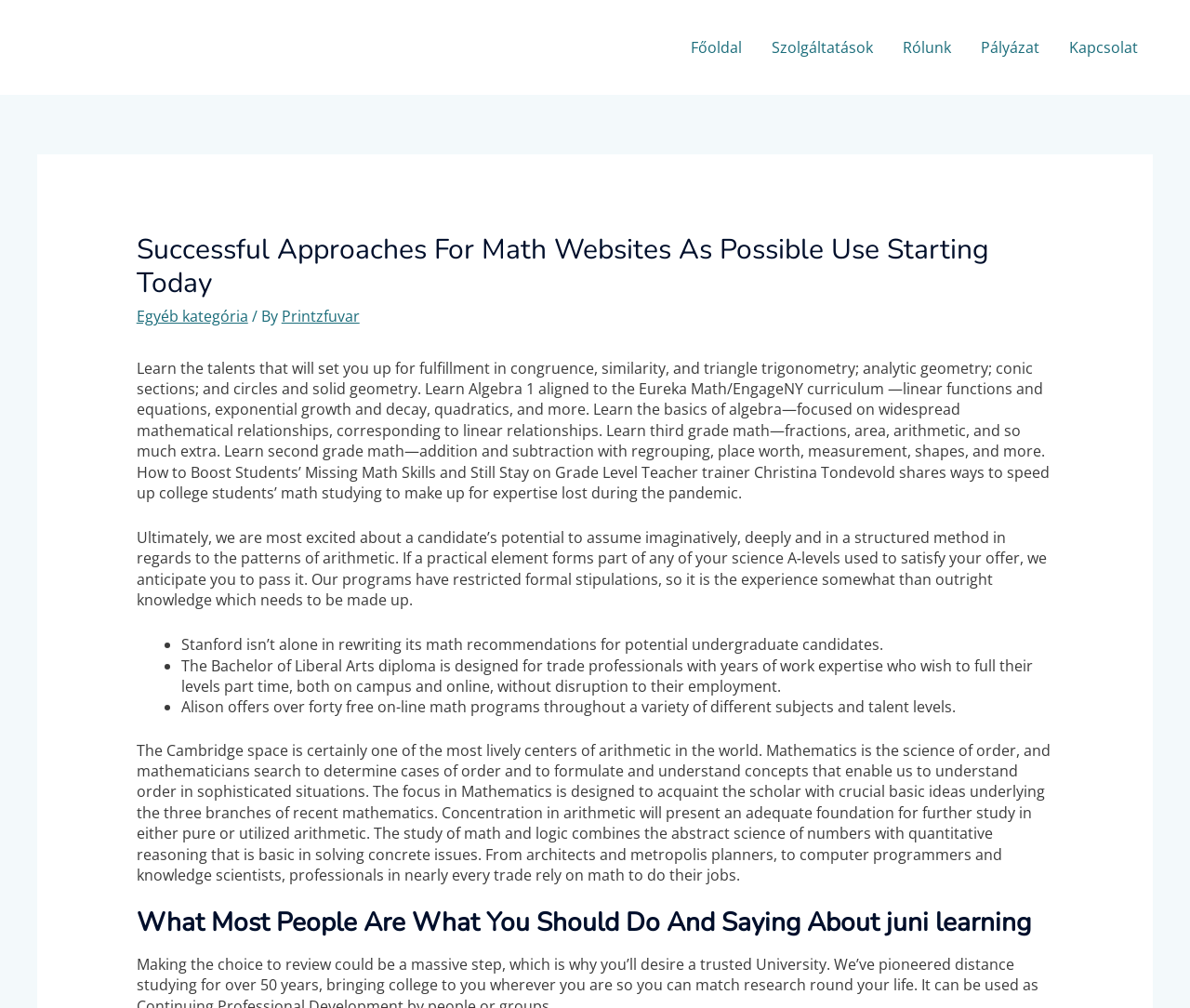What is the tone of the webpage content?
From the image, respond using a single word or phrase.

Informative